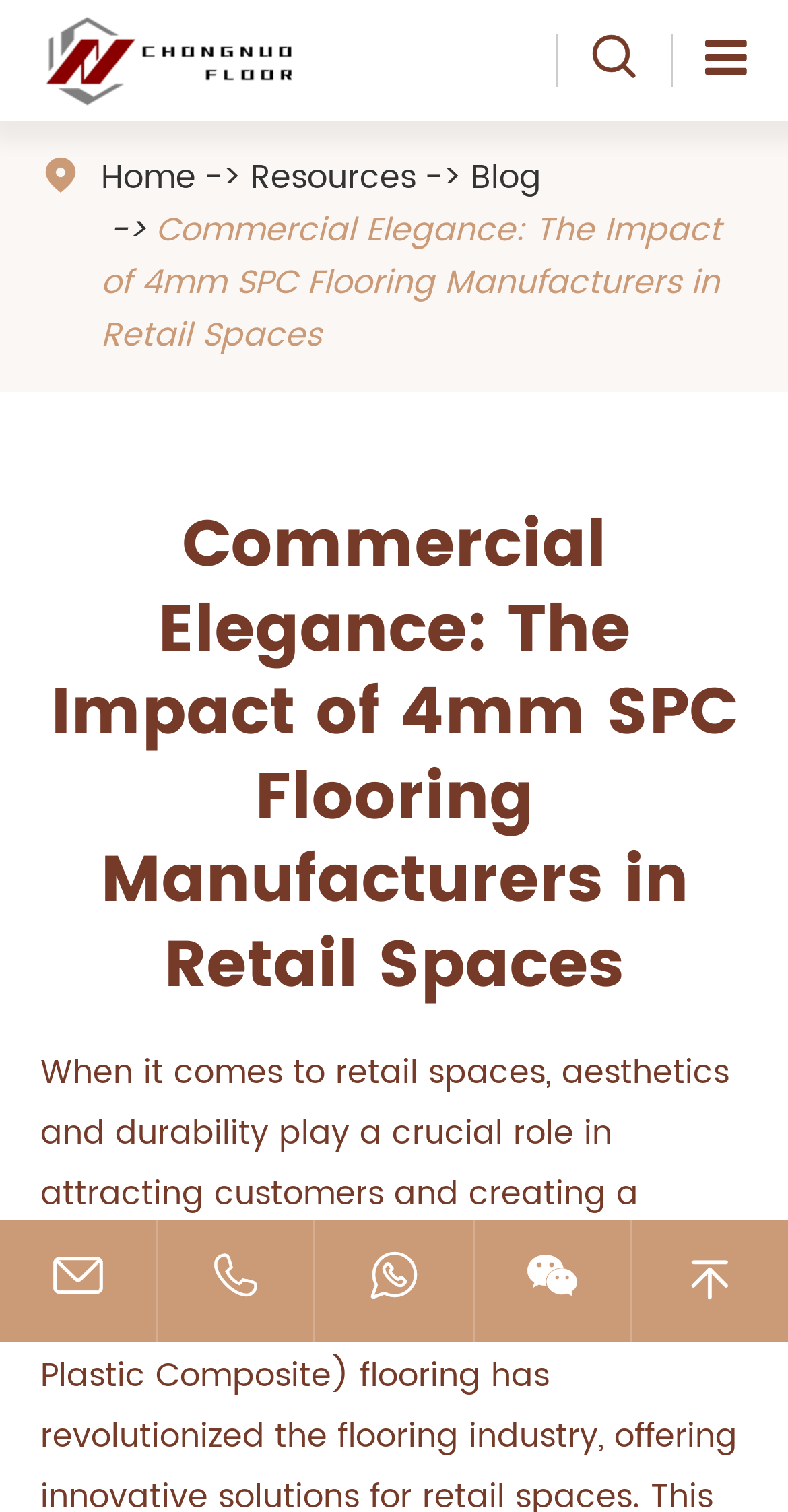Create a detailed summary of the webpage's content and design.

The webpage is about the impact of 4mm SPC flooring manufacturers in retail spaces, with a focus on aesthetics and durability. At the top left, there is a logo of "Chongnuo (Shandong) New Material Co., Ltd." accompanied by a link to the company's website. Below the logo, there are four navigation links: "Home", "Resources", "Blog", and the title of the current page, "Commercial Elegance: The Impact of 4mm SPC Flooring Manufacturers in Retail Spaces".

The main content of the page is headed by a title with the same name as the current page, which takes up most of the width of the page. There are five social media links at the bottom of the page, represented by icons.

On the top right, there are two icons, possibly representing a search function and a user account. The page has a total of six links, four of which are navigation links, one is a link to the company's website, and one is a link to the current page. There are also two images on the page, one of which is the company's logo.